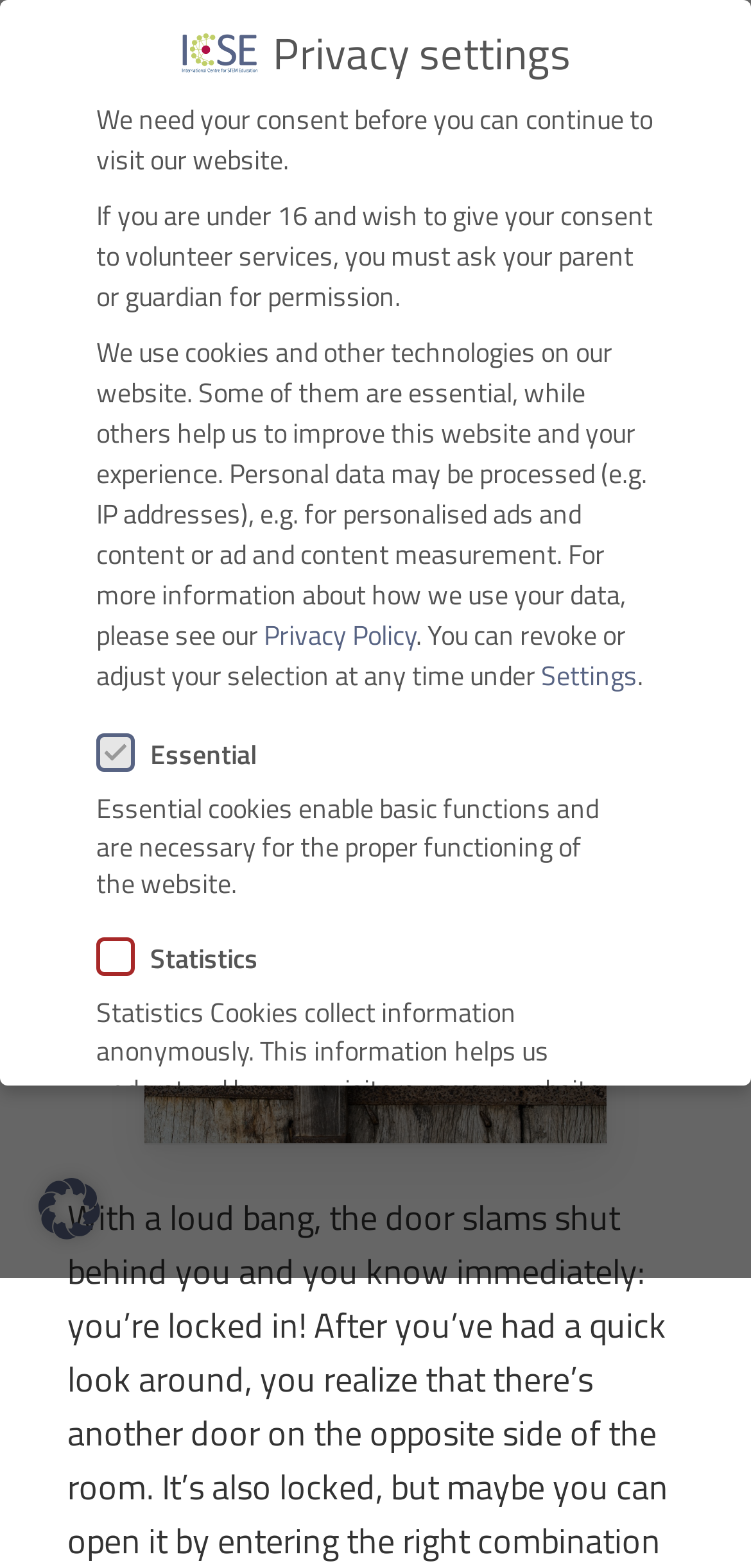How many buttons are there in the privacy settings section?
Please provide a single word or phrase answer based on the image.

3